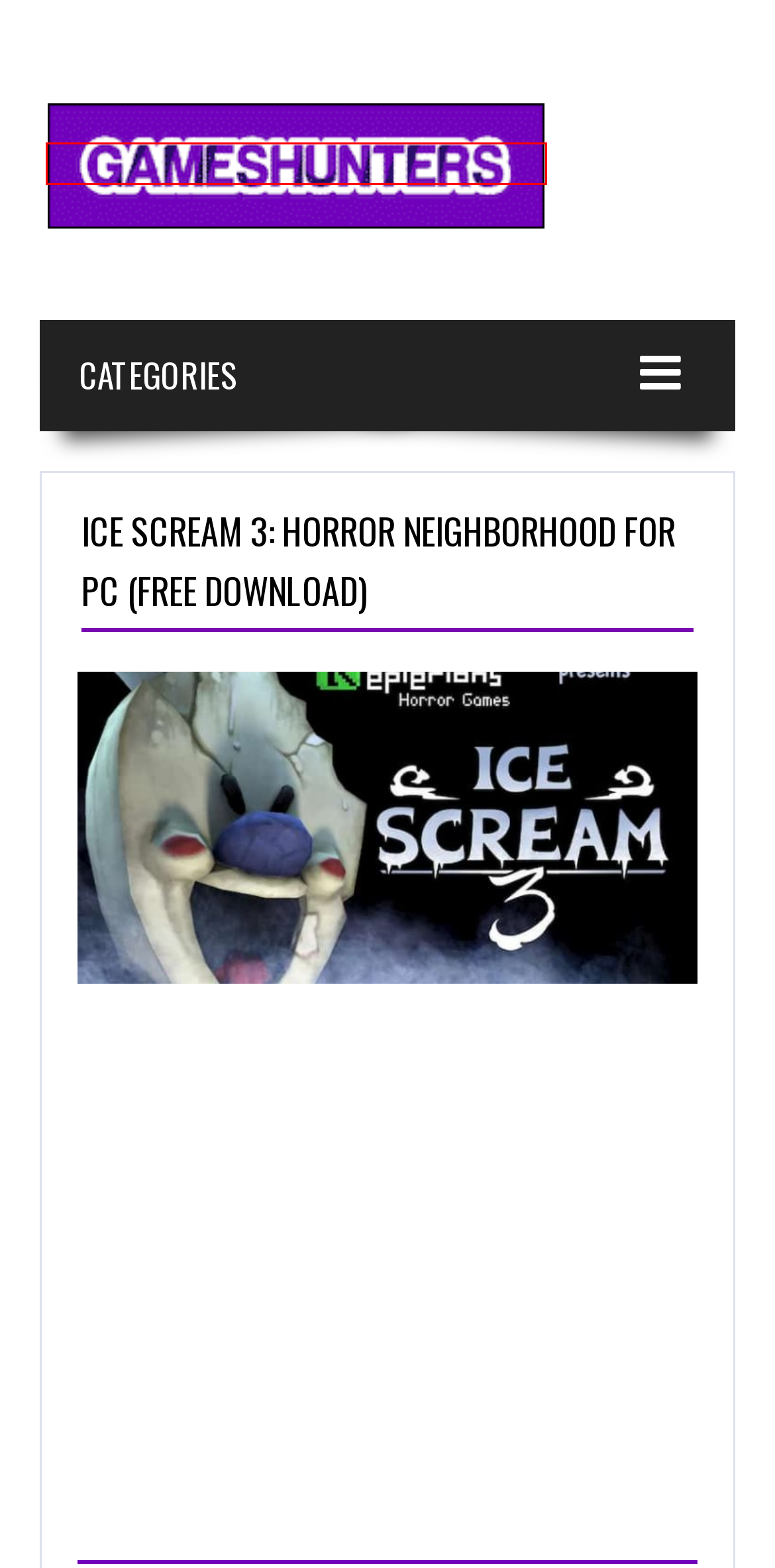You have a screenshot of a webpage with an element surrounded by a red bounding box. Choose the webpage description that best describes the new page after clicking the element inside the red bounding box. Here are the candidates:
A. GamesHunters | Download Mobile Game Apps For PC
B. Gacha Studio For PC (Free Download) | GamesHunters
C. Terms Of Service | GamesHunters.com
D. Partymasters For PC (Free Download) | GamesHunters
E. How To Download And Install Bluestacks Emulator For PC And MAC | GamesHunters
F. Top 5 Bluestacks Emulator Alternatives To Run Apps On PC | GamesHunters
G. Harvest Land For PC (Free Download) | GamesHunters
H. Copyright Notice | GamesHunters.com

A